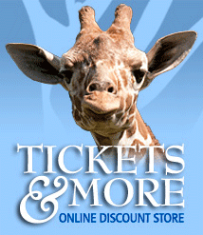Provide a brief response to the question below using one word or phrase:
What is the purpose of the imagery?

to encourage visitors